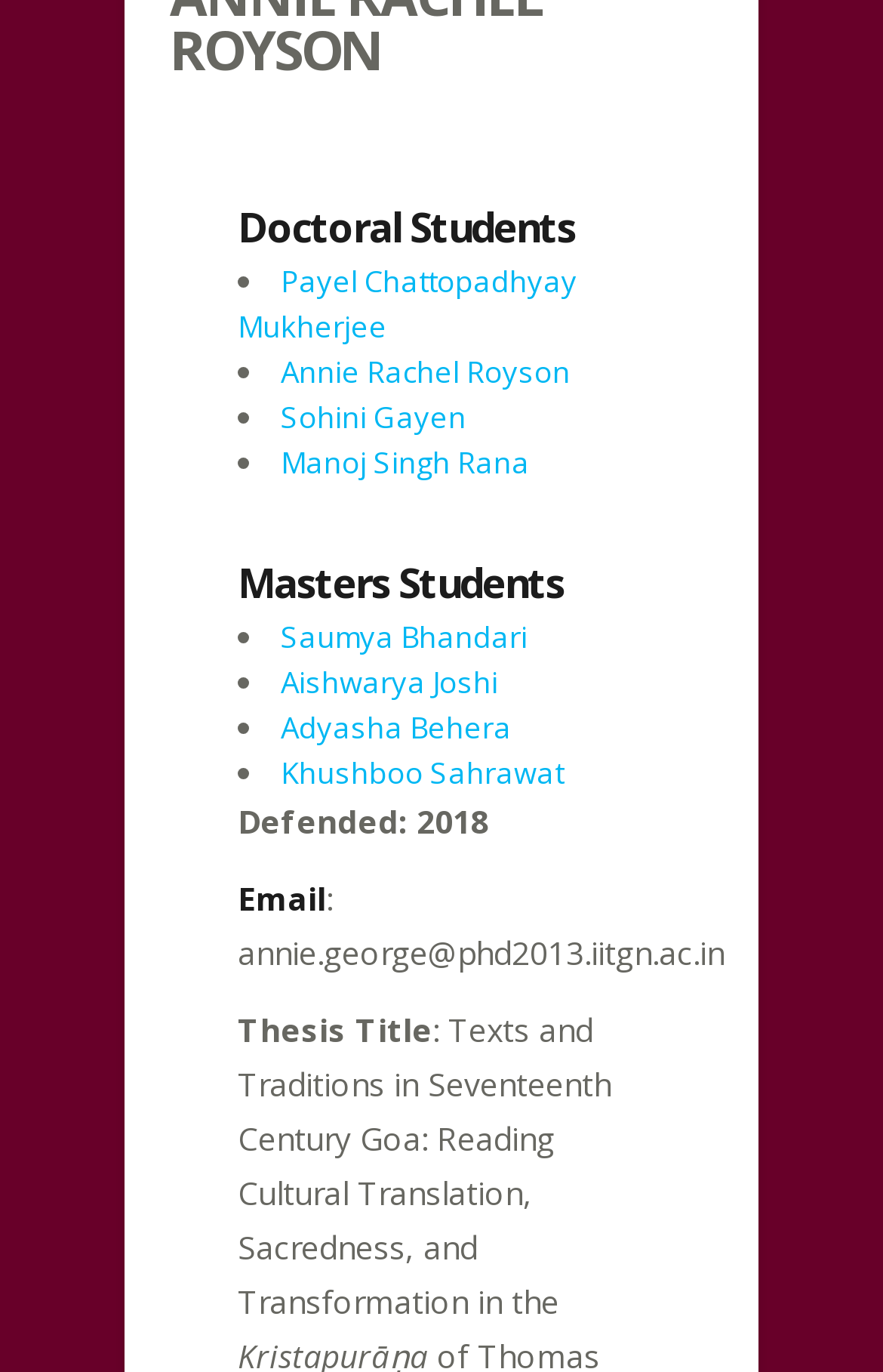Locate the bounding box coordinates for the element described below: "Aishwarya Joshi". The coordinates must be four float values between 0 and 1, formatted as [left, top, right, bottom].

[0.318, 0.482, 0.564, 0.512]